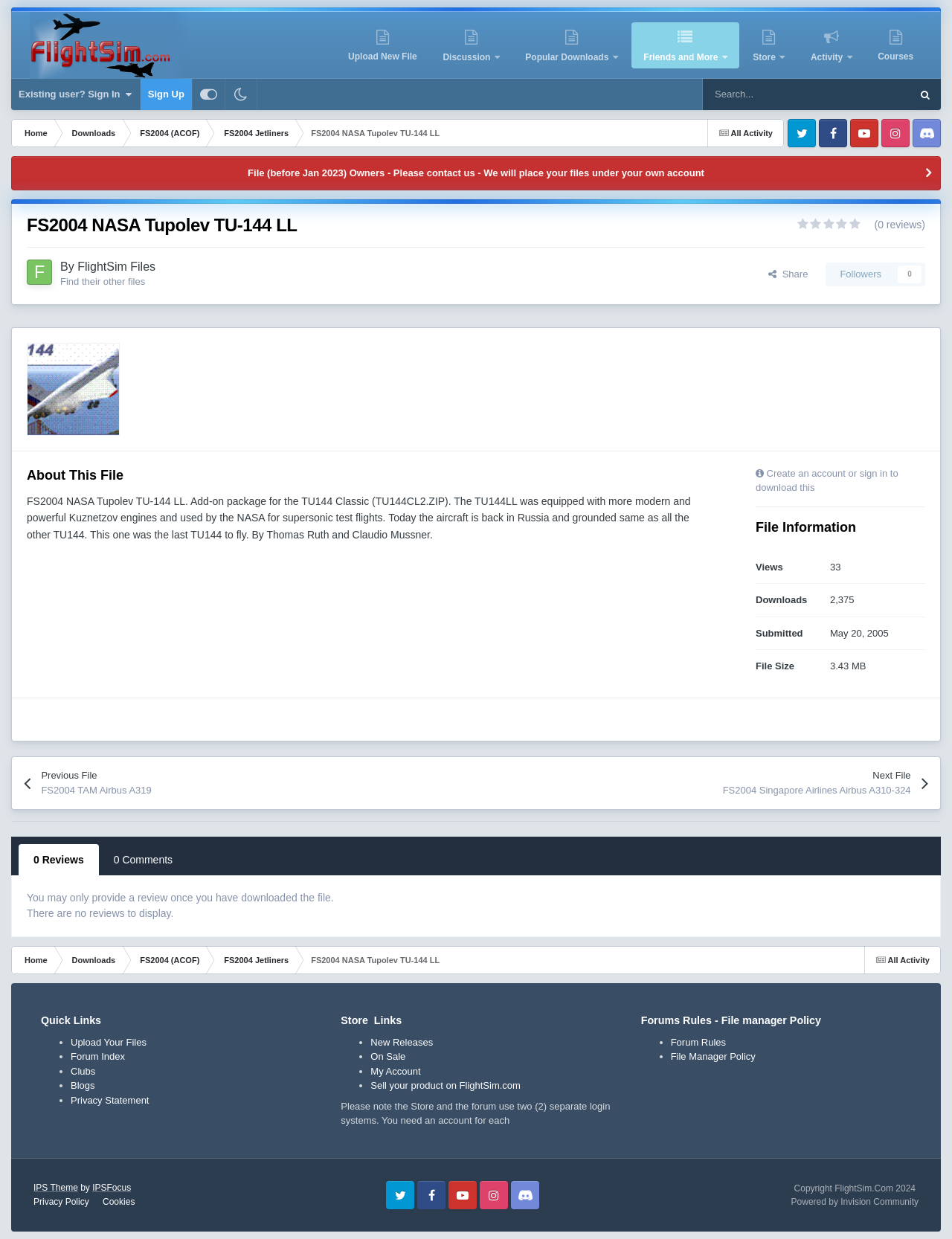Please find and report the primary heading text from the webpage.

FS2004 NASA Tupolev TU-144 LL